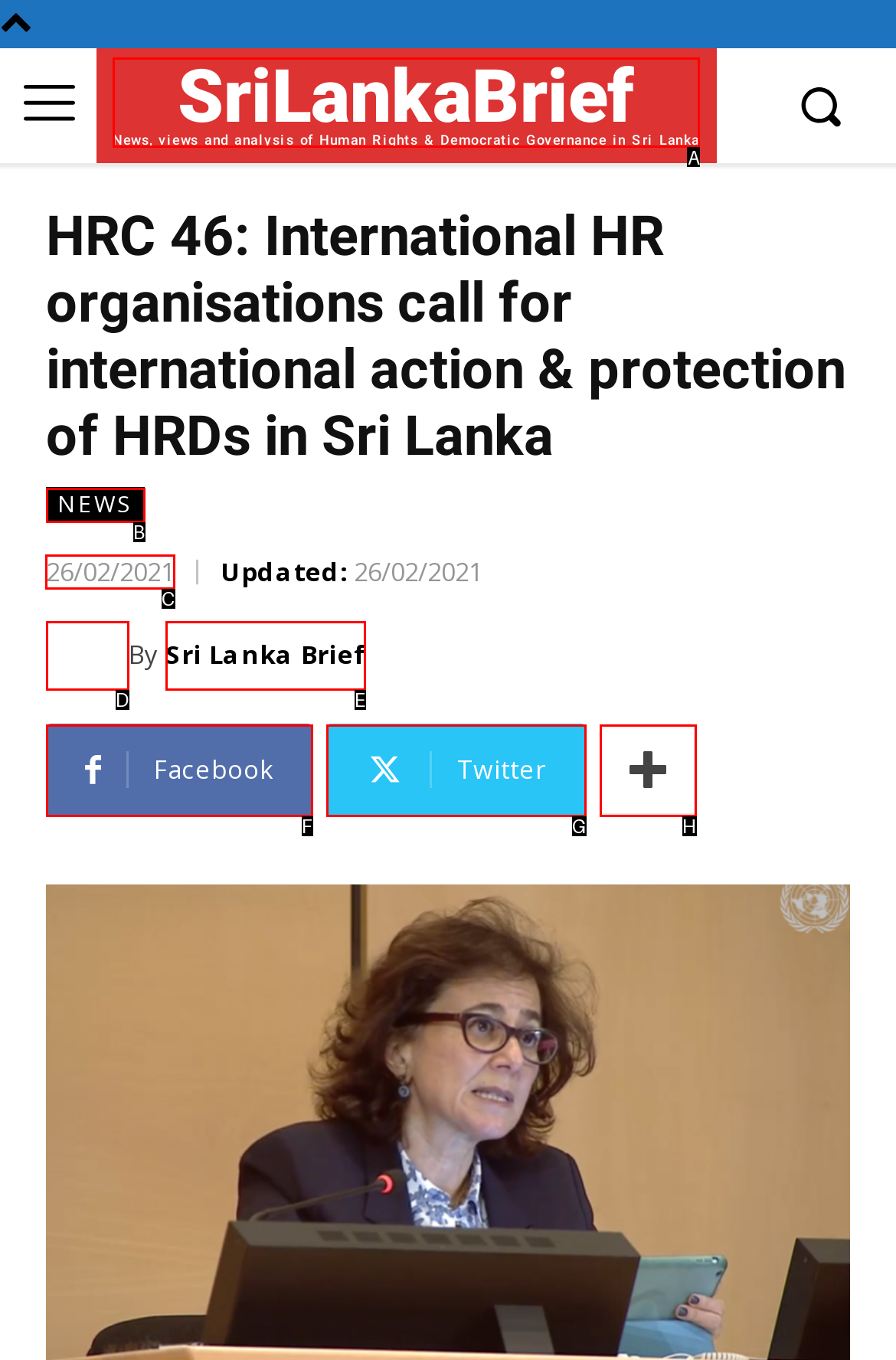Indicate which HTML element you need to click to complete the task: visit blog. Provide the letter of the selected option directly.

None